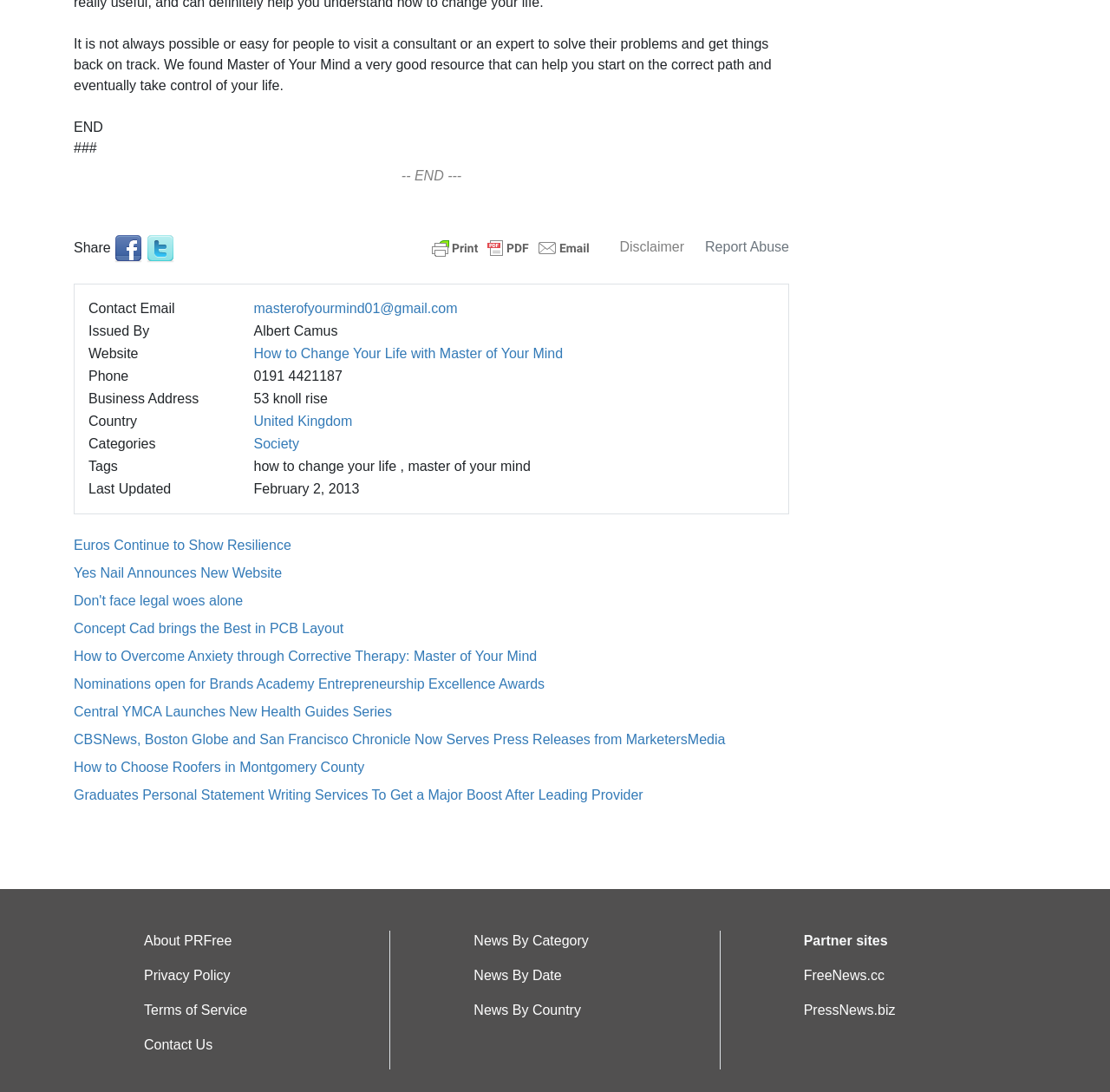Identify the bounding box for the described UI element. Provide the coordinates in (top-left x, top-left y, bottom-right x, bottom-right y) format with values ranging from 0 to 1: title="Printer Friendly and PDF"

[0.384, 0.219, 0.536, 0.233]